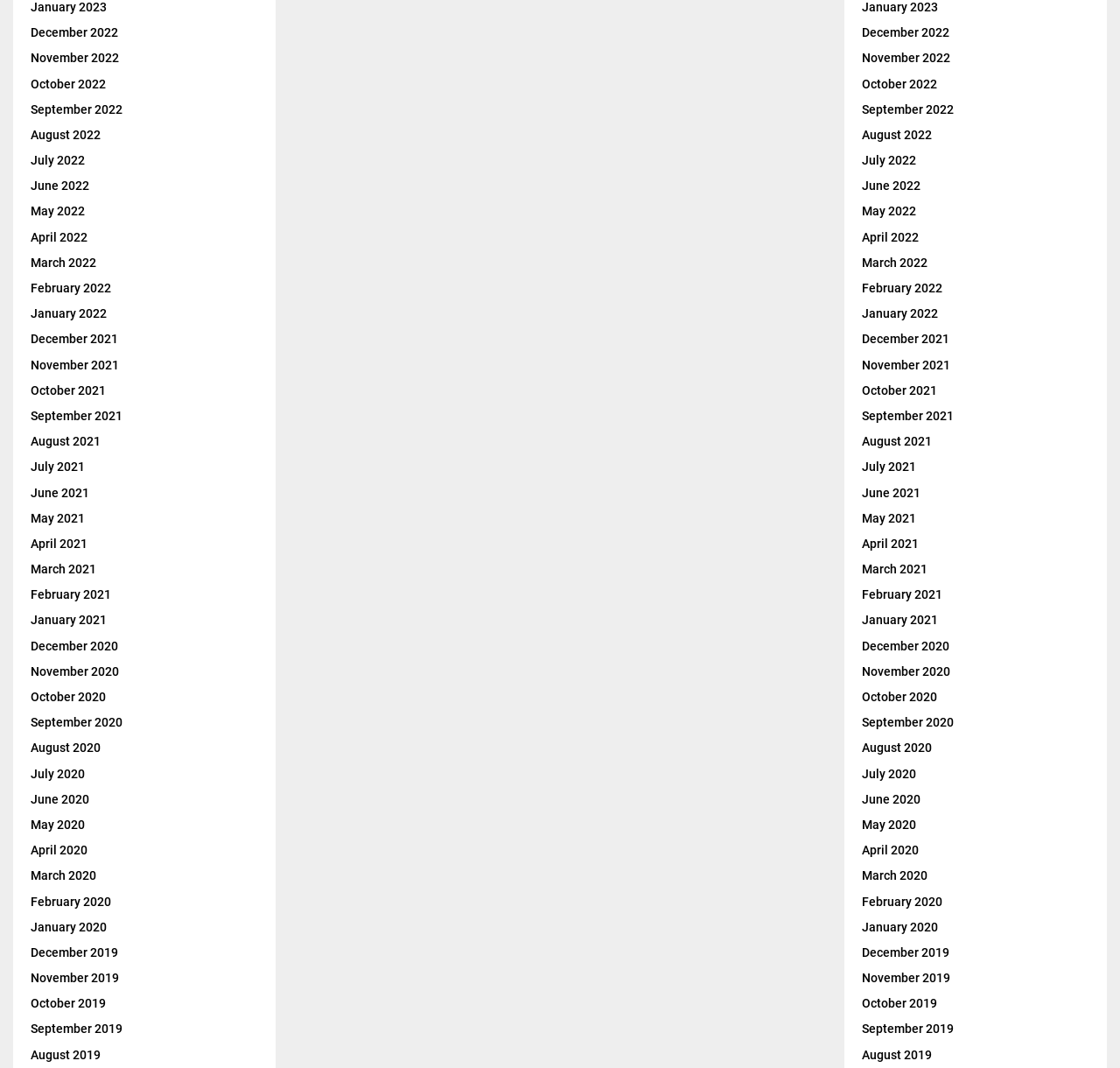How many months are listed on the webpage?
Using the picture, provide a one-word or short phrase answer.

36